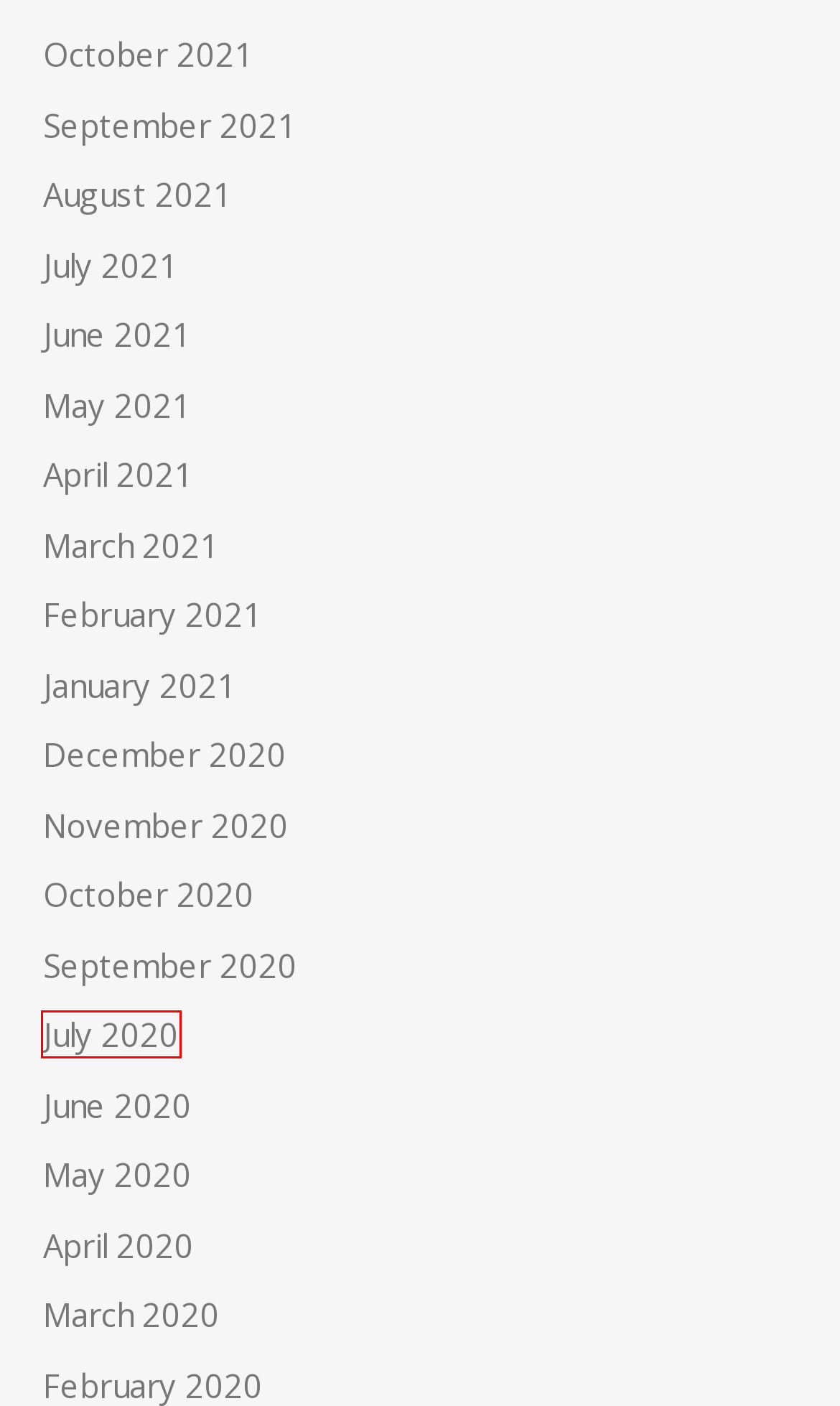You’re provided with a screenshot of a webpage that has a red bounding box around an element. Choose the best matching webpage description for the new page after clicking the element in the red box. The options are:
A. April 2020 – Overman Foundation
B. July 2020 – Overman Foundation
C. April 2021 – Overman Foundation
D. November 2020 – Overman Foundation
E. October 2020 – Overman Foundation
F. March 2020 – Overman Foundation
G. September 2020 – Overman Foundation
H. August 2021 – Overman Foundation

B